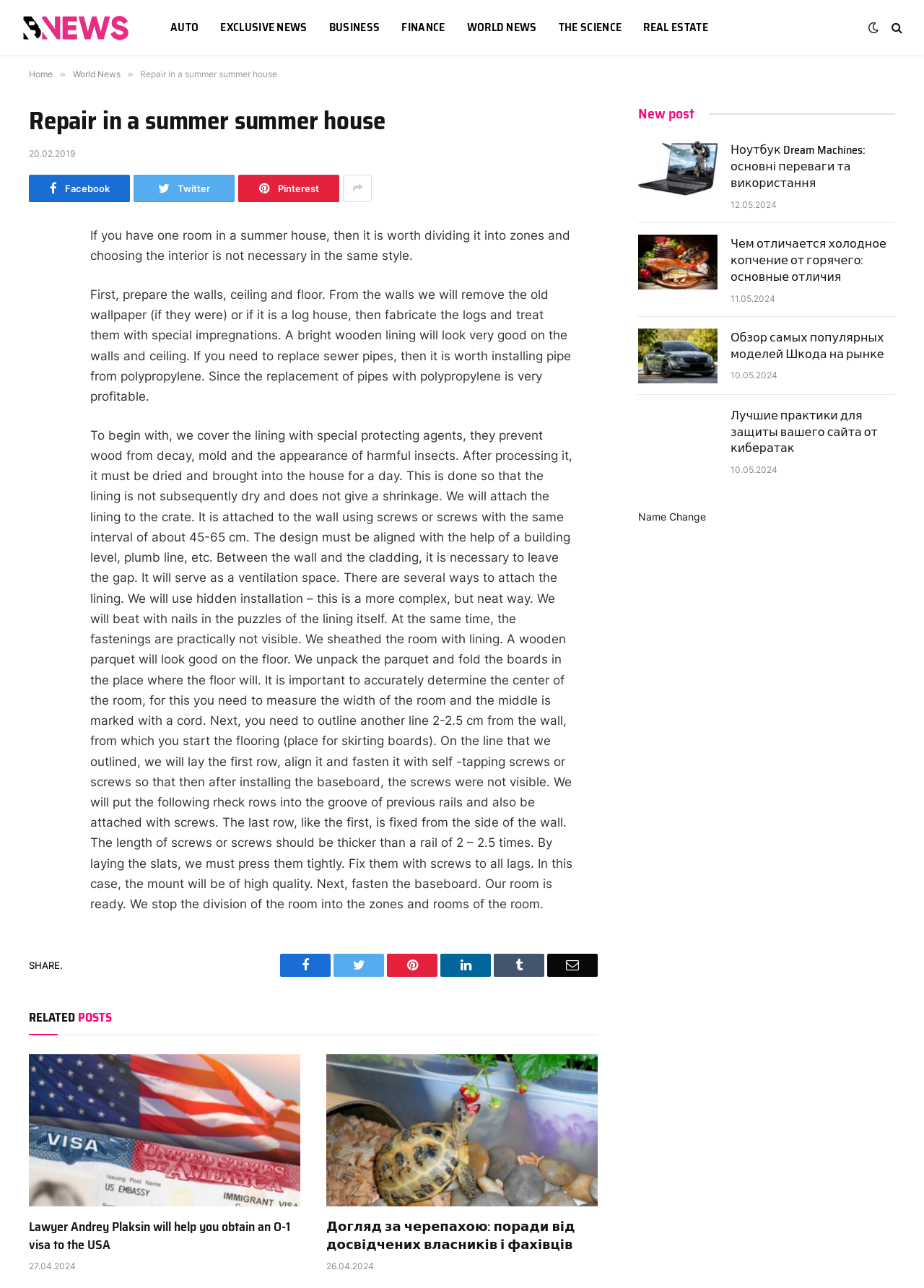Based on the element description, predict the bounding box coordinates (top-left x, top-left y, bottom-right x, bottom-right y) for the UI element in the screenshot: World News

[0.493, 0.0, 0.593, 0.043]